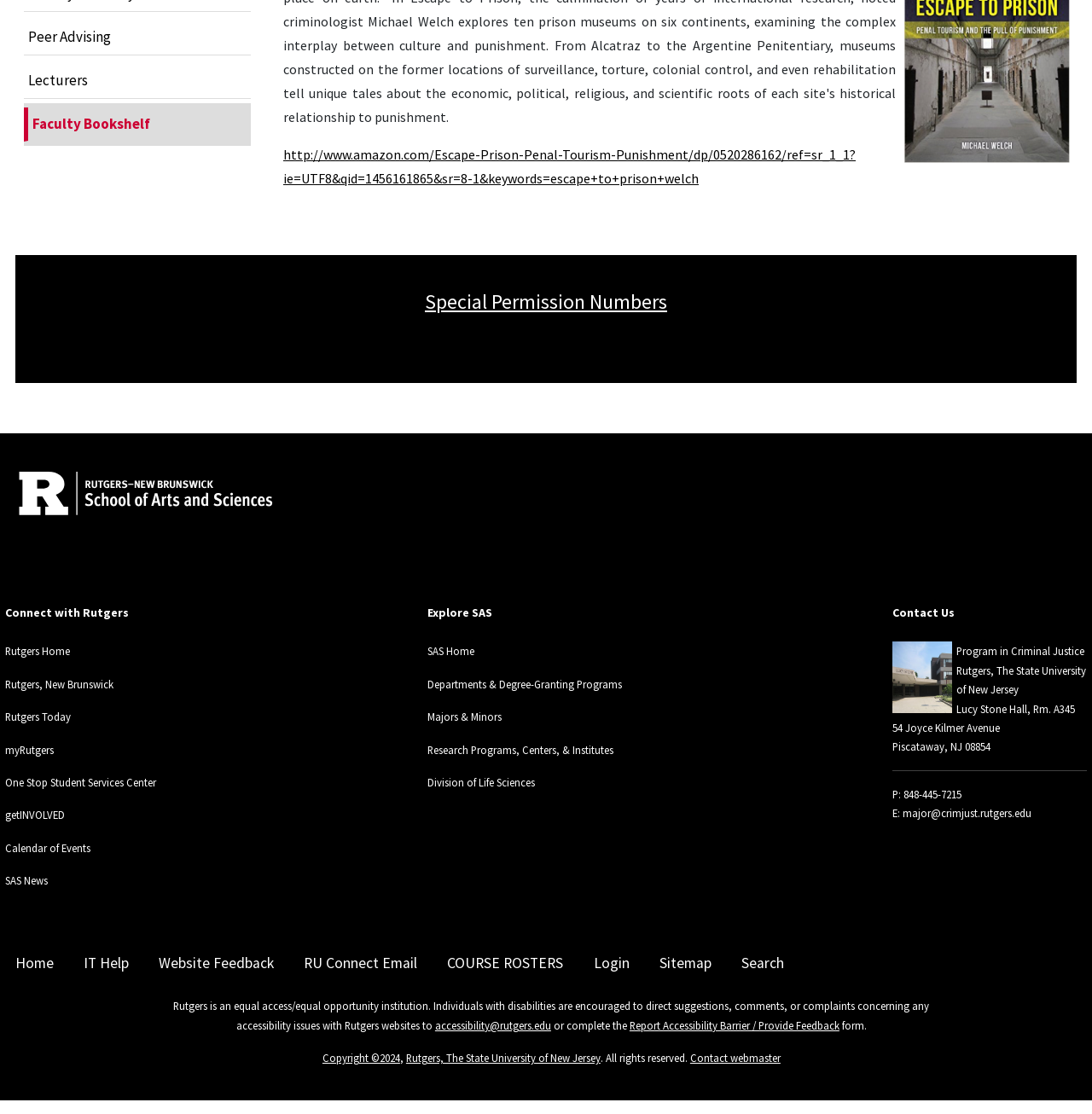Given the element description "Contact webmaster" in the screenshot, predict the bounding box coordinates of that UI element.

[0.632, 0.944, 0.715, 0.956]